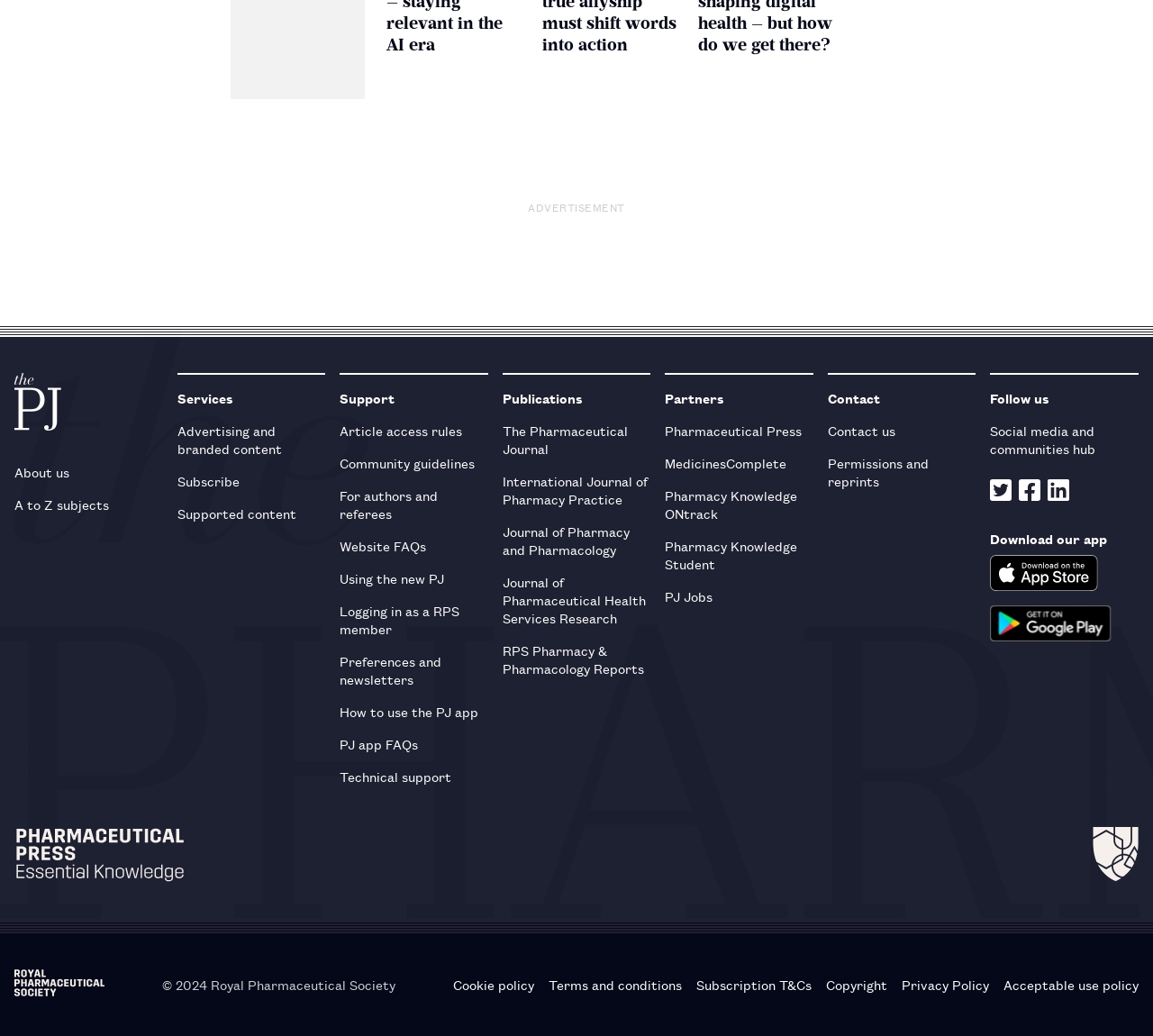Identify the bounding box for the UI element specified in this description: "Journal of Pharmacy and Pharmacology". The coordinates must be four float numbers between 0 and 1, formatted as [left, top, right, bottom].

[0.436, 0.497, 0.564, 0.546]